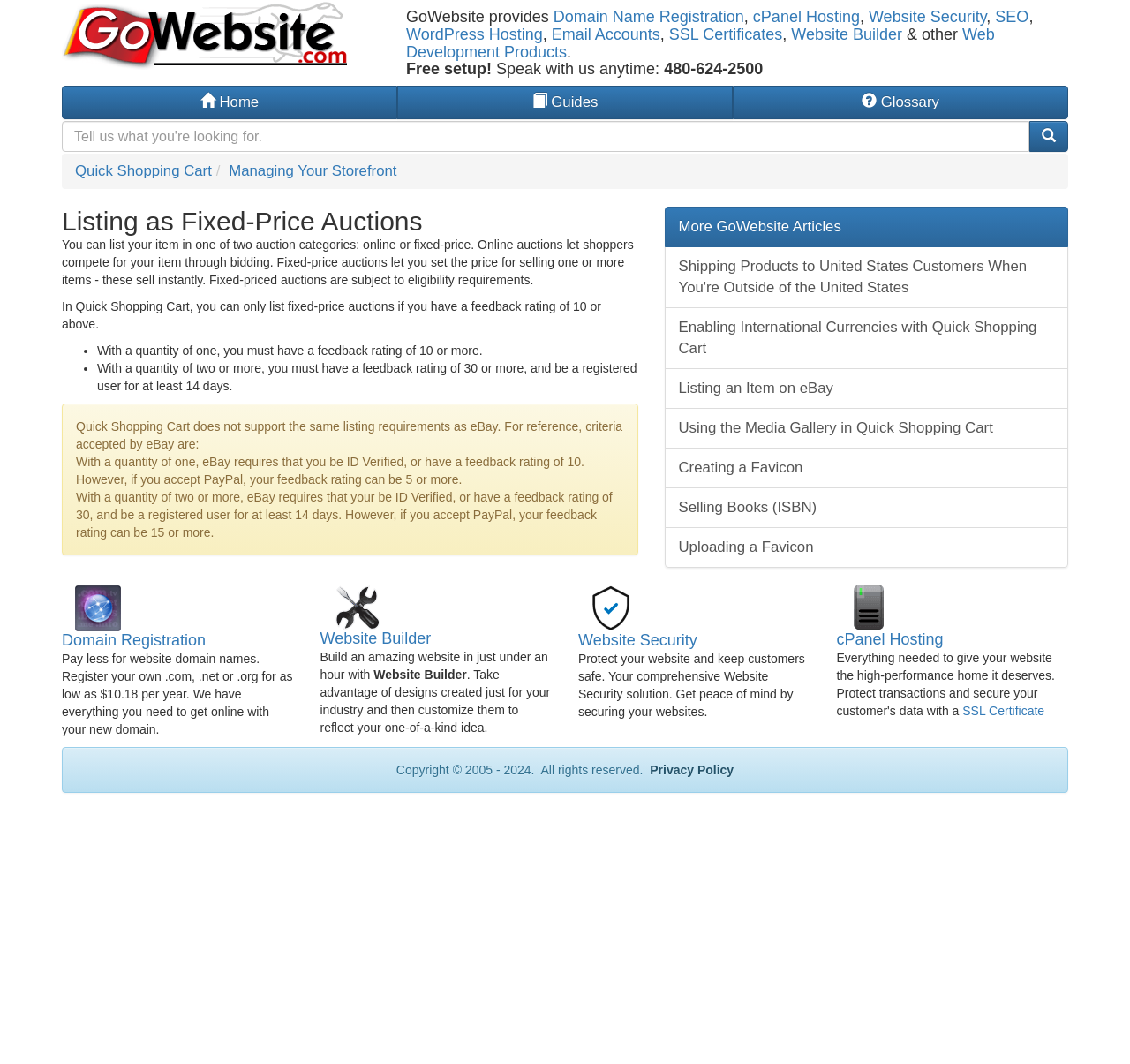Identify and provide the bounding box coordinates of the UI element described: "Home". The coordinates should be formatted as [left, top, right, bottom], with each number being a float between 0 and 1.

[0.055, 0.081, 0.352, 0.112]